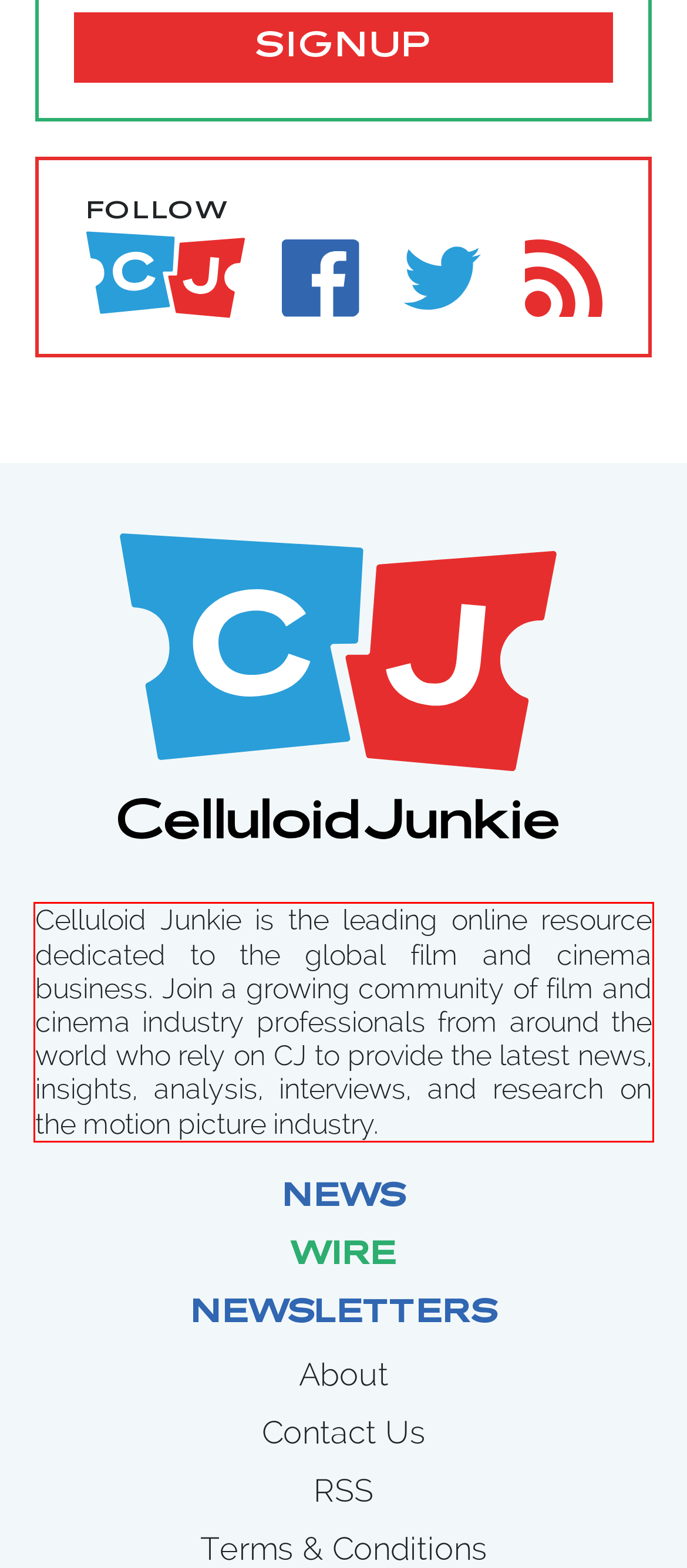From the provided screenshot, extract the text content that is enclosed within the red bounding box.

Celluloid Junkie is the leading online resource dedicated to the global film and cinema business. Join a growing community of film and cinema industry professionals from around the world who rely on CJ to provide the latest news, insights, analysis, interviews, and research on the motion picture industry.